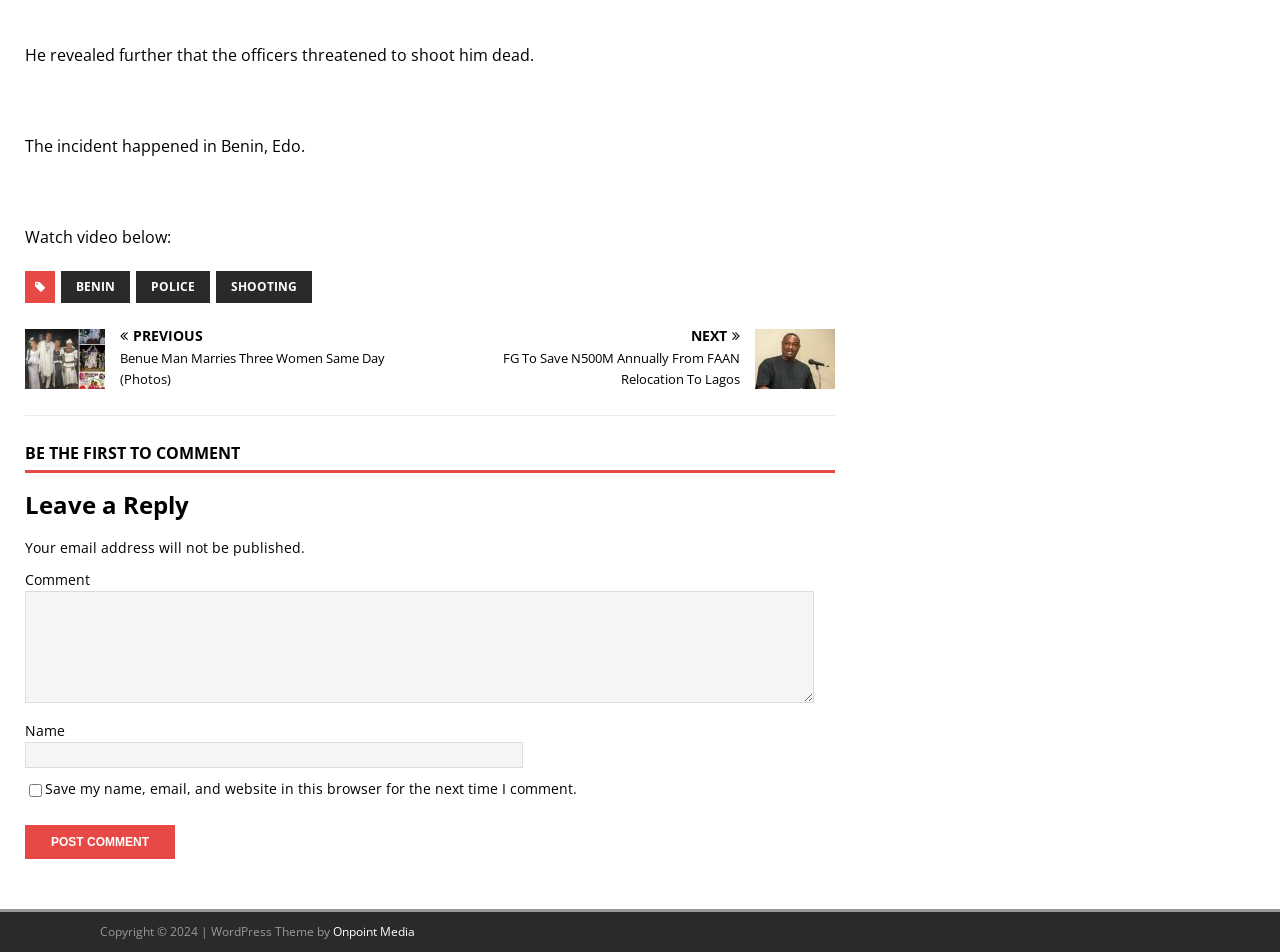What is the purpose of the textbox below 'Comment'? Based on the screenshot, please respond with a single word or phrase.

To input comment